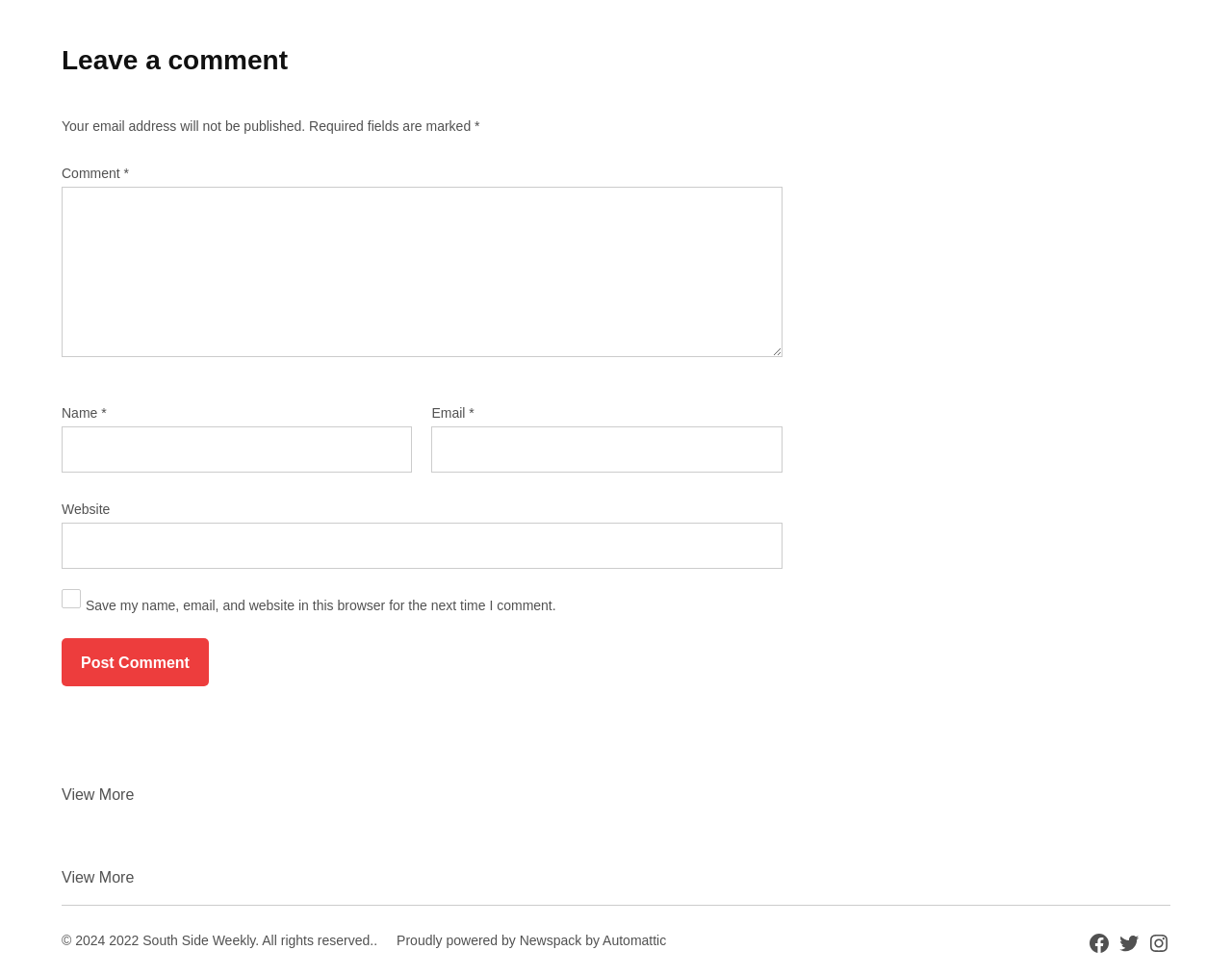Could you find the bounding box coordinates of the clickable area to complete this instruction: "Click on the 'Post Comment' button"?

[0.05, 0.654, 0.169, 0.703]